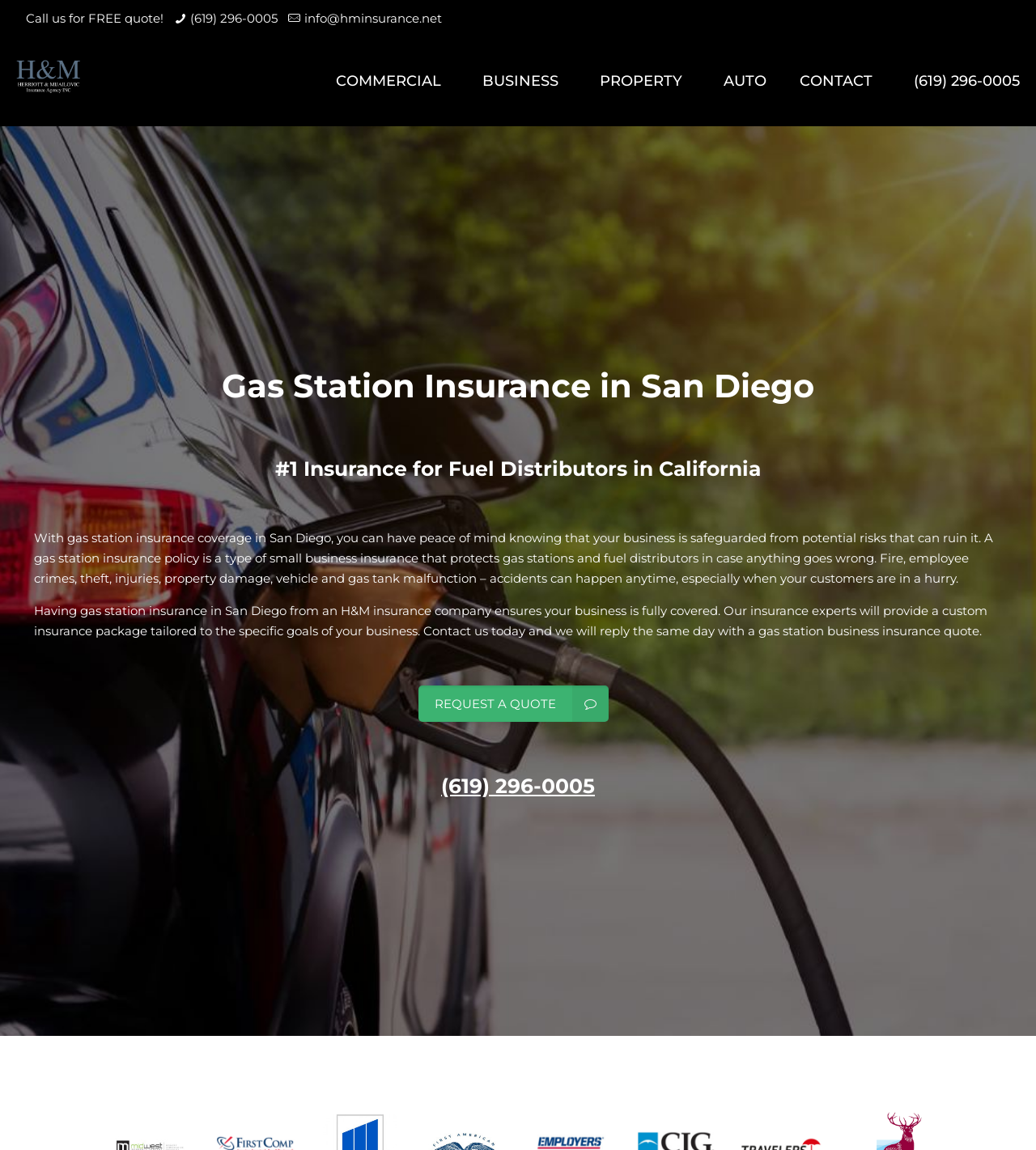Respond to the following question with a brief word or phrase:
How can I request a quote for gas station insurance?

By clicking the 'REQUEST A QUOTE' link